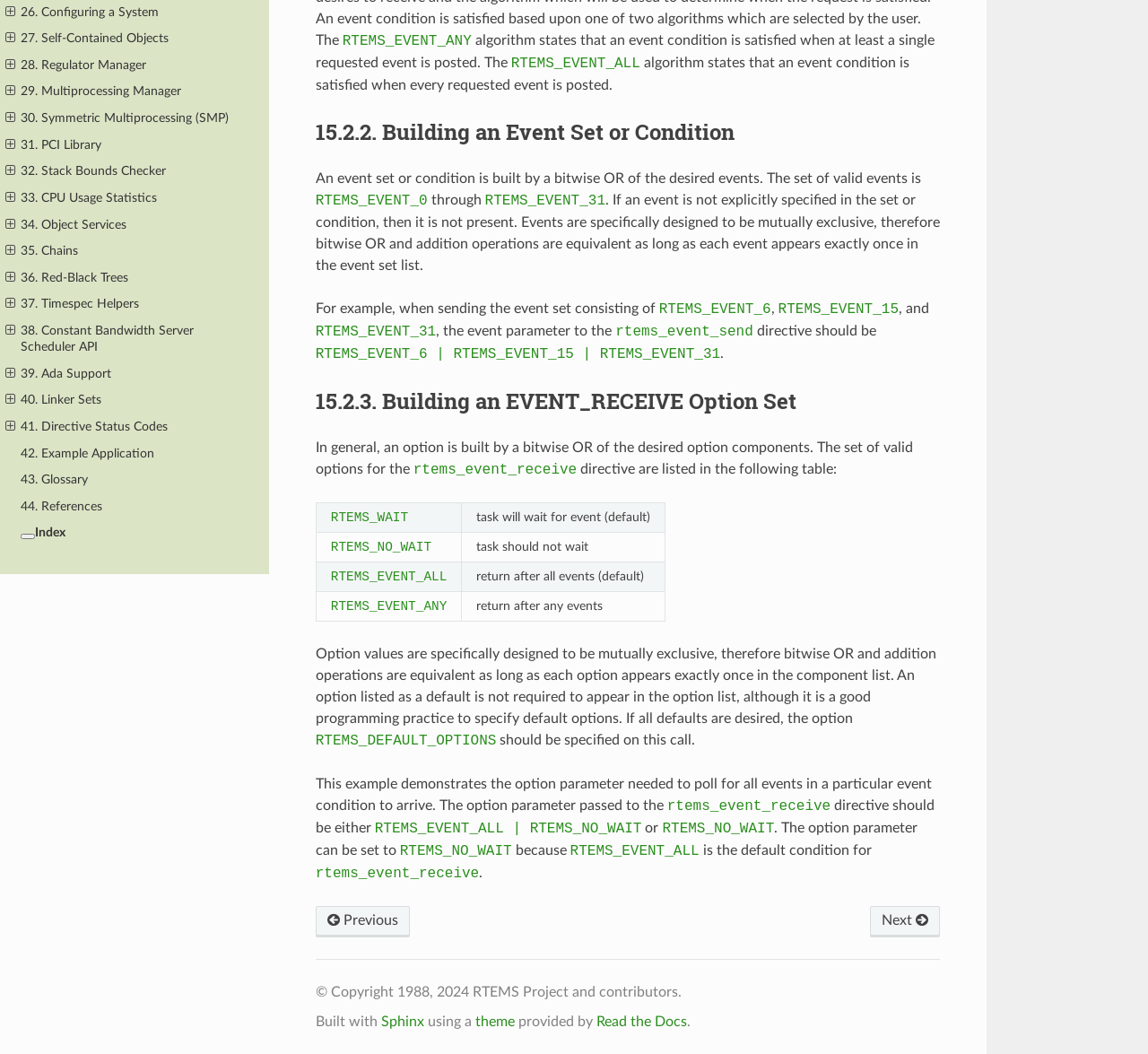Using the webpage screenshot and the element description 41. Directive Status Codes, determine the bounding box coordinates. Specify the coordinates in the format (top-left x, top-left y, bottom-right x, bottom-right y) with values ranging from 0 to 1.

[0.0, 0.392, 0.234, 0.418]